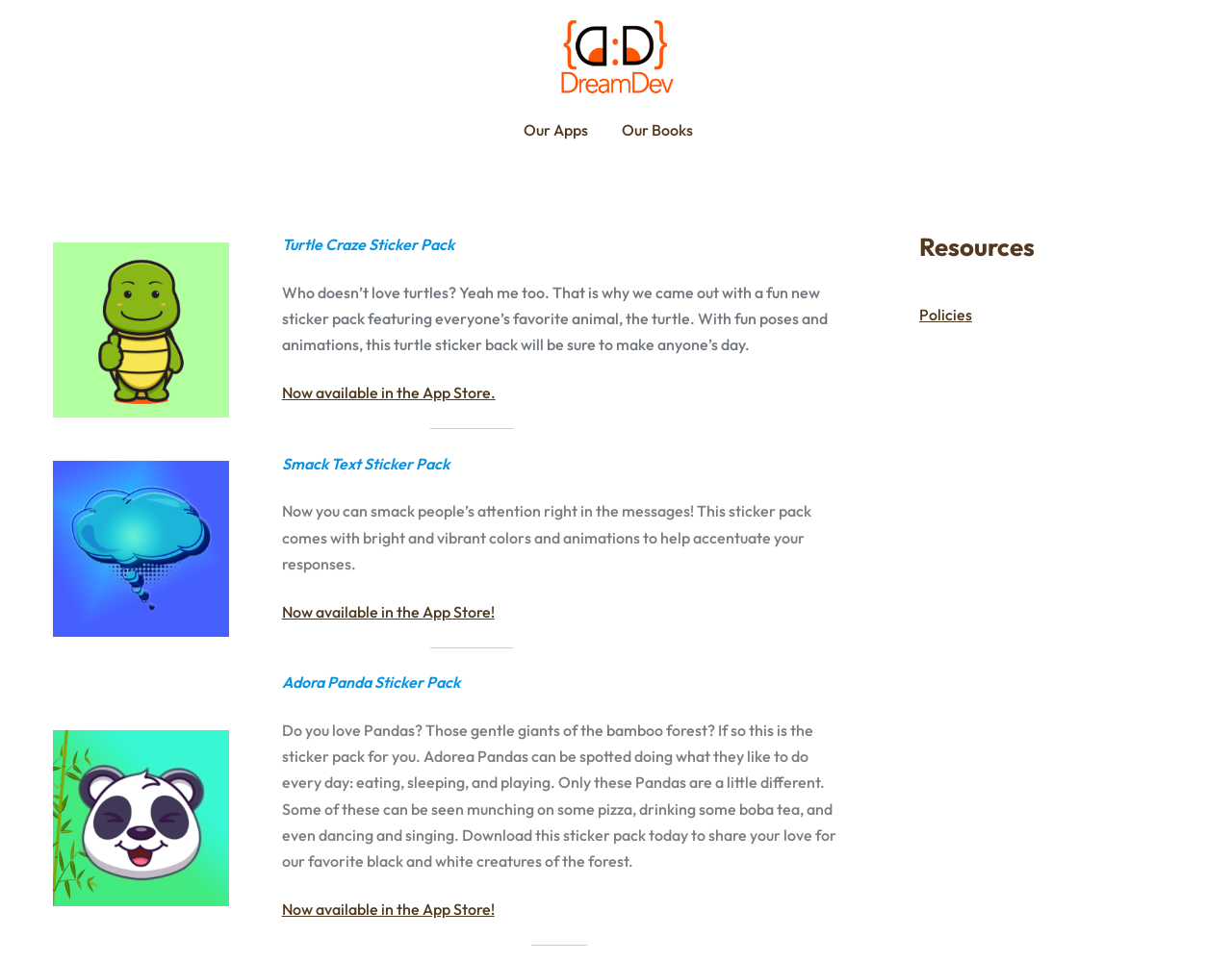Given the element description Policies, predict the bounding box coordinates for the UI element in the webpage screenshot. The format should be (top-left x, top-left y, bottom-right x, bottom-right y), and the values should be between 0 and 1.

[0.746, 0.317, 0.789, 0.337]